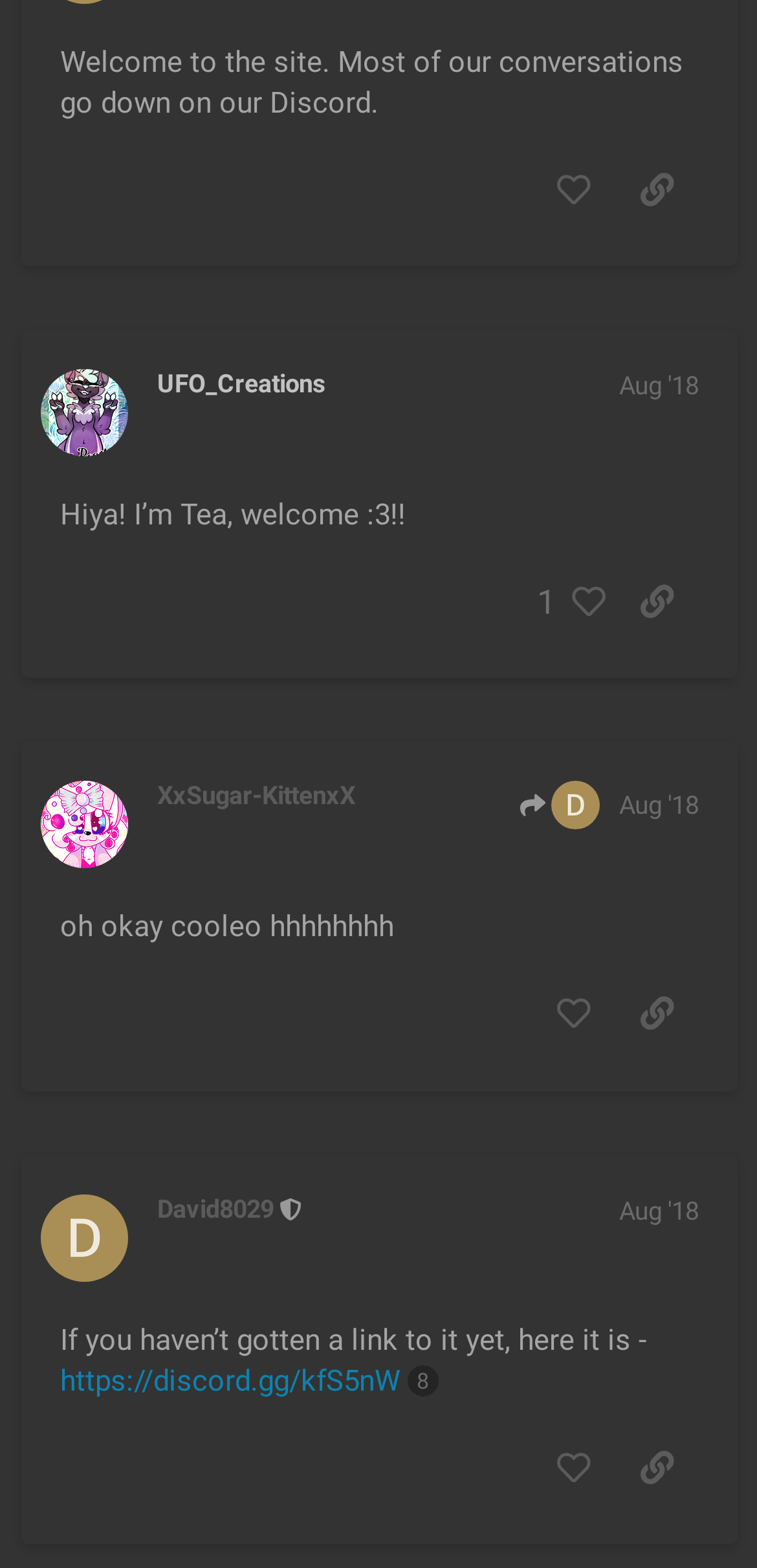Identify the bounding box coordinates for the UI element described as: "Aug '18". The coordinates should be provided as four floats between 0 and 1: [left, top, right, bottom].

[0.818, 0.504, 0.923, 0.522]